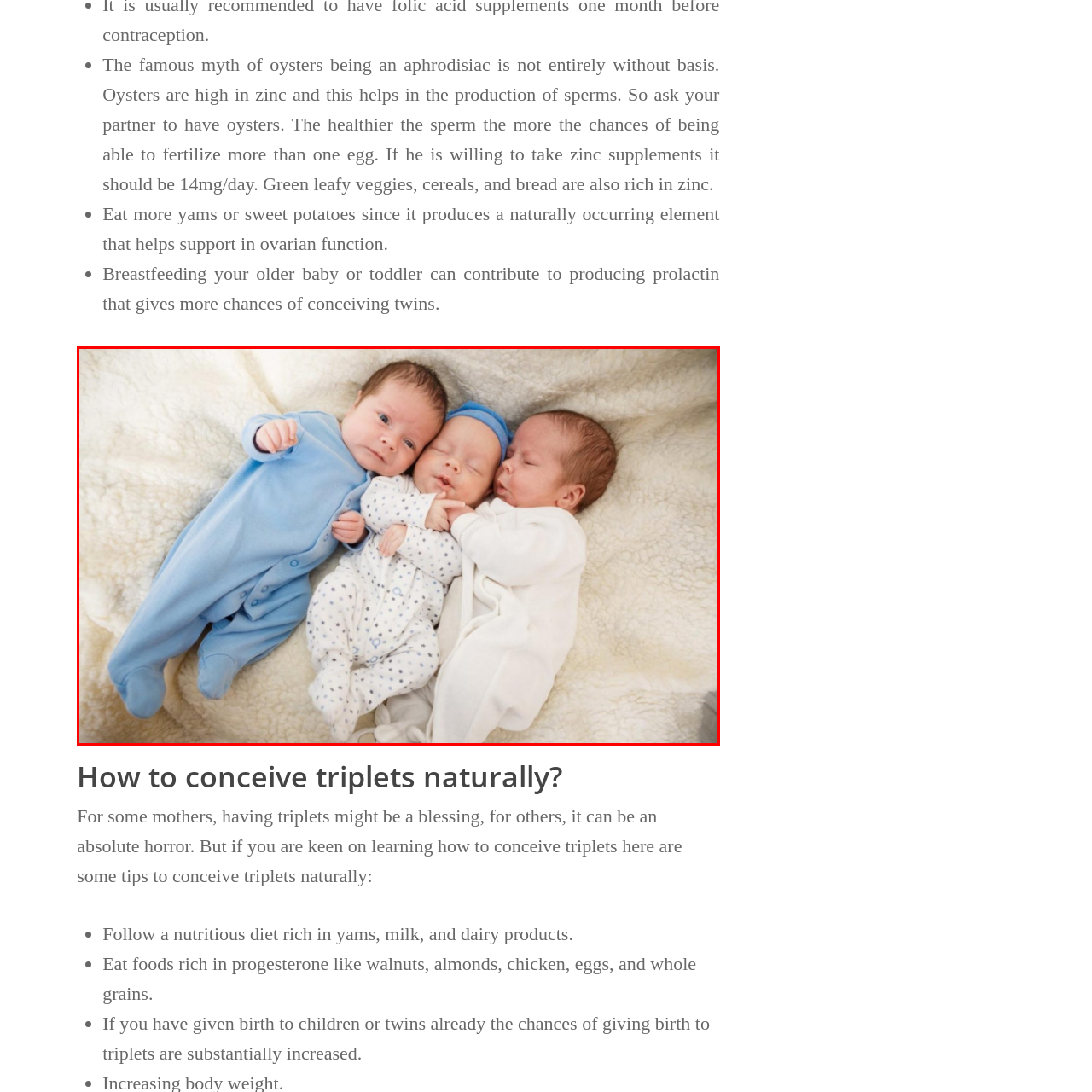Focus on the image outlined in red and offer a detailed answer to the question below, relying on the visual elements in the image:
What is the color of the onesie of the baby on the left?

The caption states that each baby is dressed in cozy, colorful outfits, and one of them is in a light blue onesie, which is likely the one on the left.